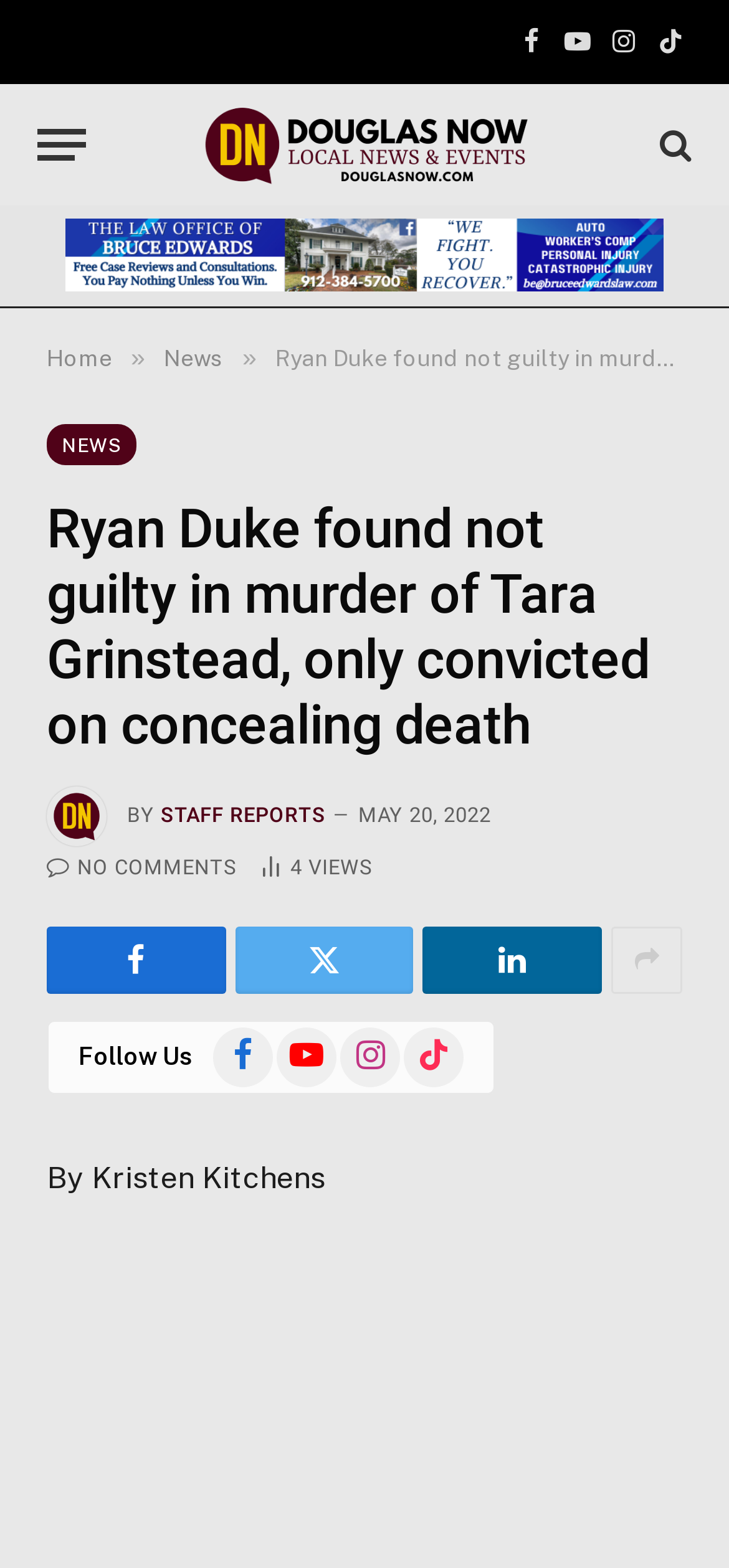Please identify the bounding box coordinates of the clickable region that I should interact with to perform the following instruction: "Read the news article". The coordinates should be expressed as four float numbers between 0 and 1, i.e., [left, top, right, bottom].

[0.064, 0.317, 0.936, 0.483]